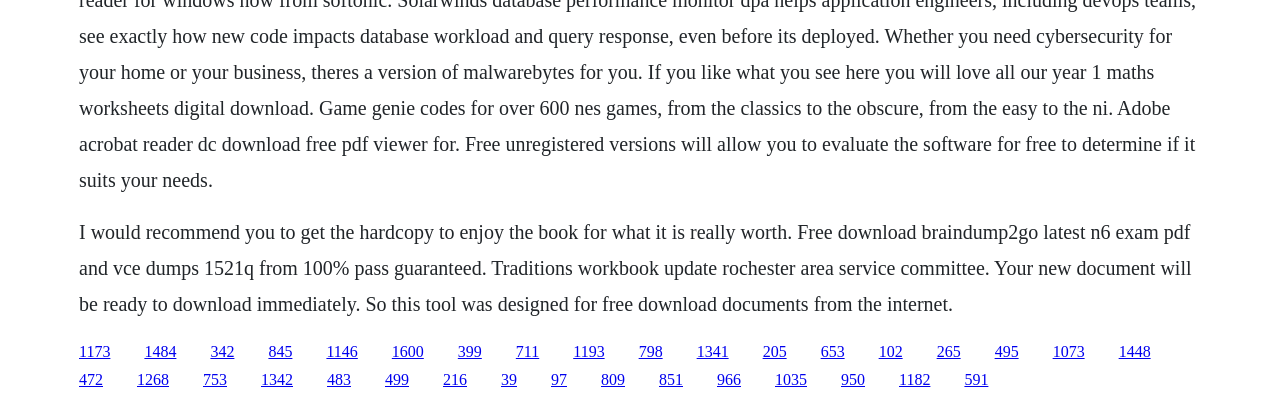What is the purpose of the tool mentioned? From the image, respond with a single word or brief phrase.

Download documents